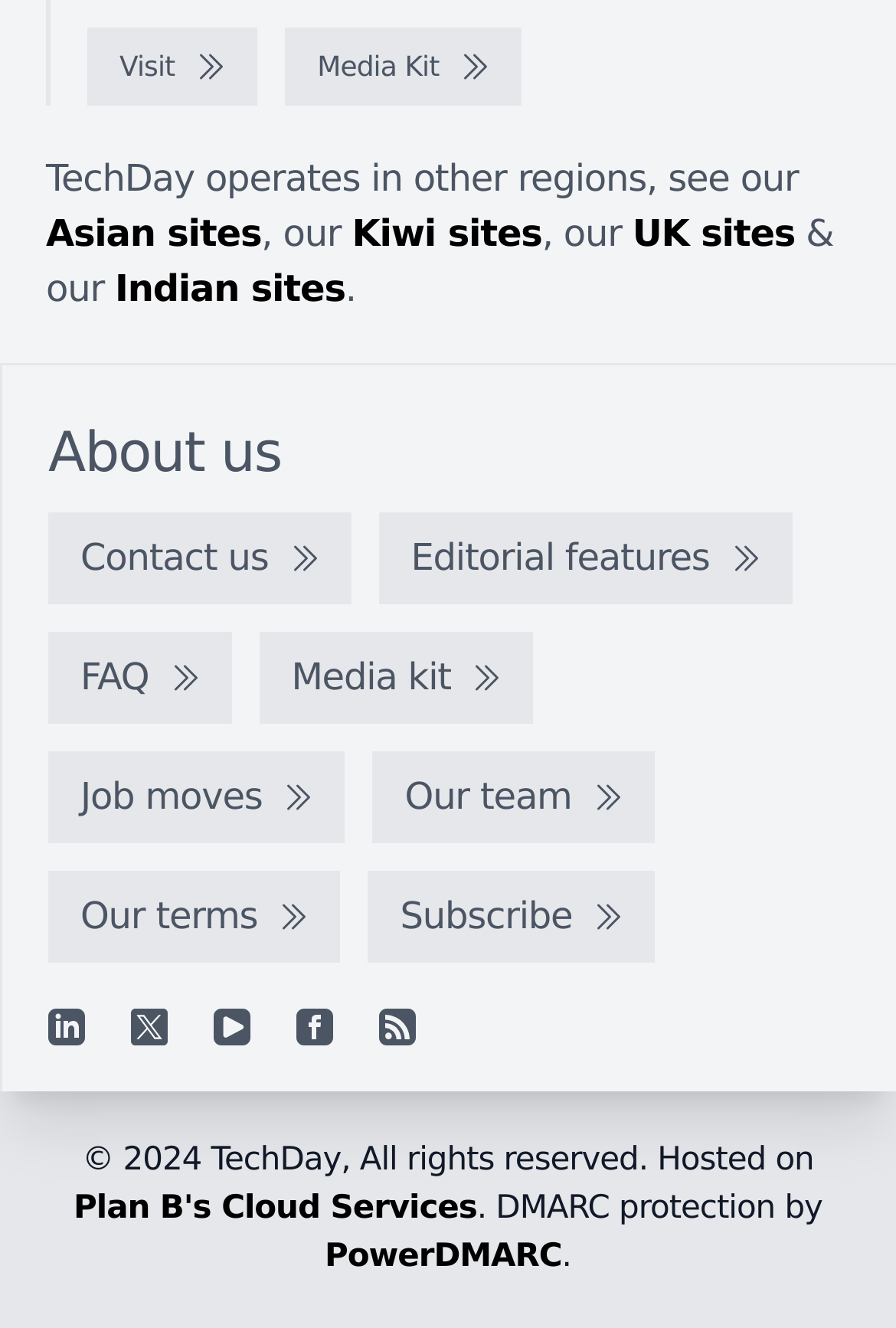Find the bounding box coordinates of the element to click in order to complete the given instruction: "Visit the website."

[0.097, 0.021, 0.287, 0.08]